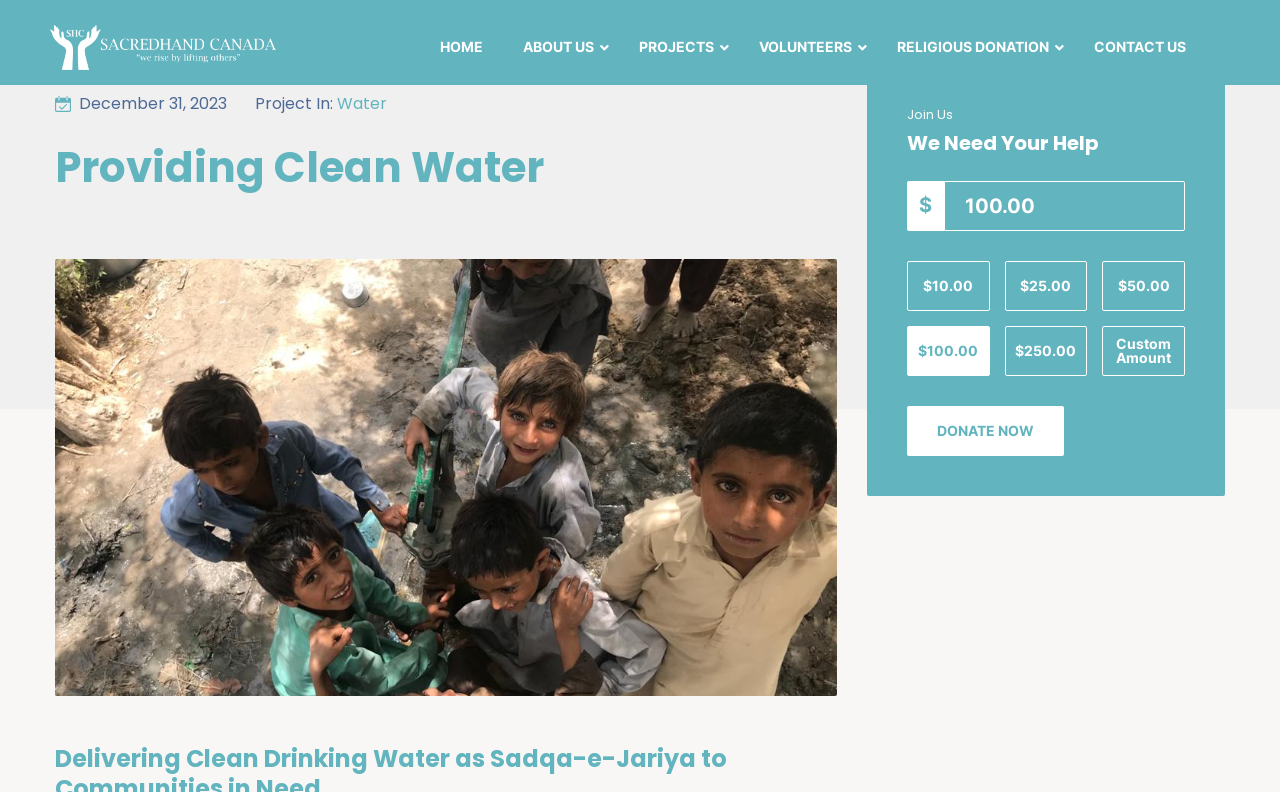Locate the bounding box coordinates of the area that needs to be clicked to fulfill the following instruction: "Click the DONATE NOW button". The coordinates should be in the format of four float numbers between 0 and 1, namely [left, top, right, bottom].

[0.709, 0.511, 0.831, 0.574]